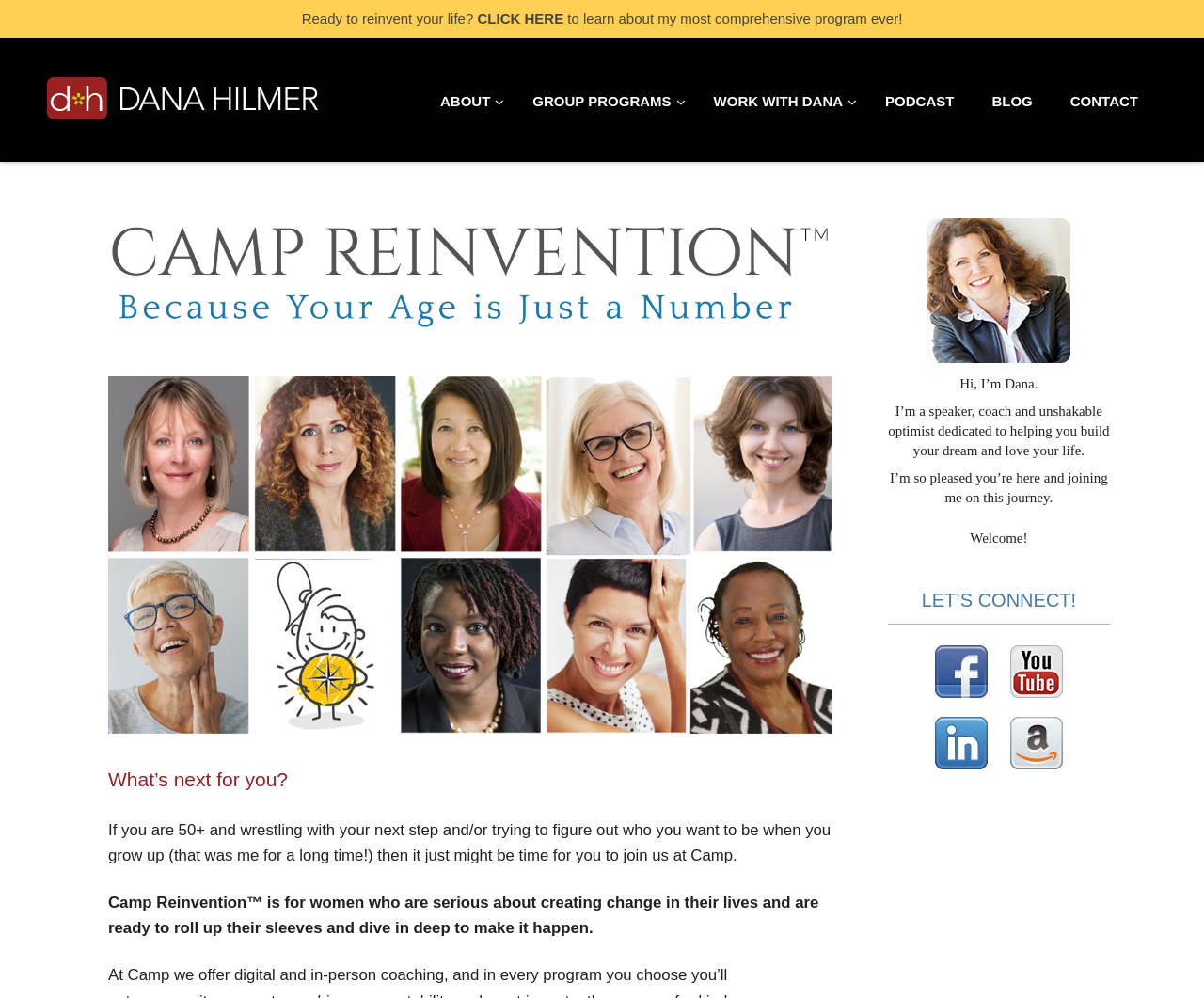What social media platforms are mentioned on the webpage?
Give a detailed response to the question by analyzing the screenshot.

The webpage has a section 'LET’S CONNECT!' which mentions links to FaceBook, YouTube, Linked In, and Amazon. These are likely social media platforms or online profiles where Dana can be connected with.